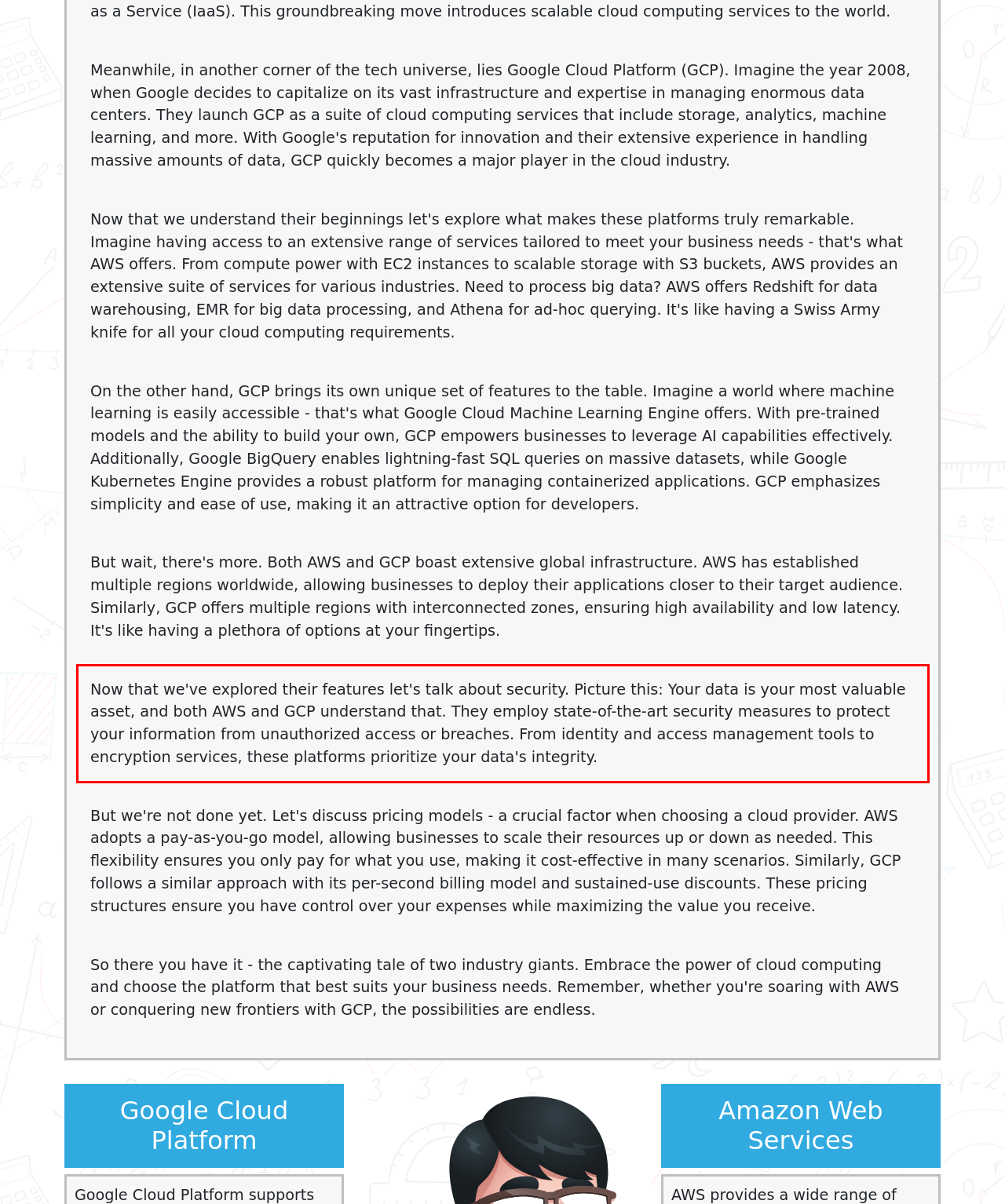Given a screenshot of a webpage with a red bounding box, please identify and retrieve the text inside the red rectangle.

Now that we've explored their features let's talk about security. Picture this: Your data is your most valuable asset, and both AWS and GCP understand that. They employ state-of-the-art security measures to protect your information from unauthorized access or breaches. From identity and access management tools to encryption services, these platforms prioritize your data's integrity.